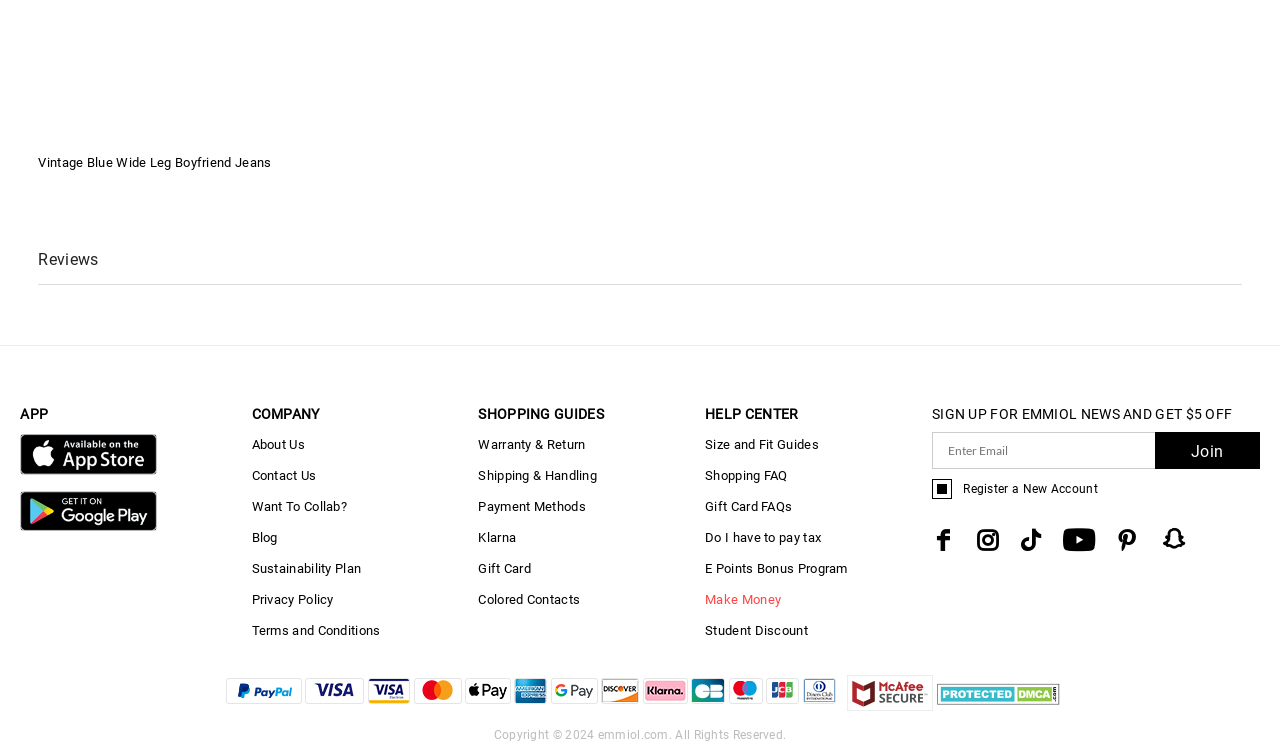Based on the image, please respond to the question with as much detail as possible:
What is the copyright year of the website?

The text 'Copyright © 2024' at the bottom of the page indicates that the website's copyright year is 2024.